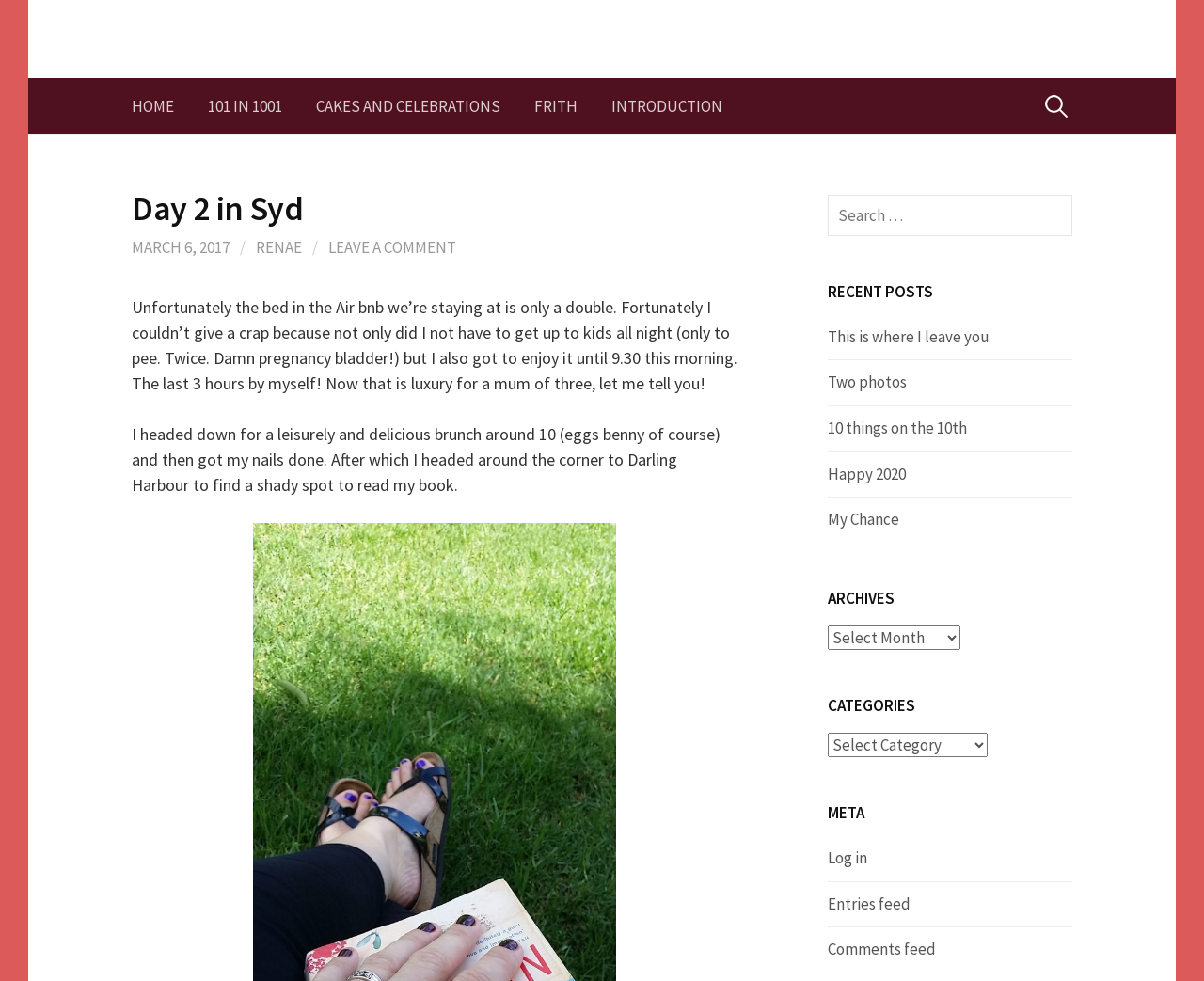Locate the bounding box coordinates of the clickable area to execute the instruction: "Go to home page". Provide the coordinates as four float numbers between 0 and 1, represented as [left, top, right, bottom].

[0.109, 0.08, 0.159, 0.137]